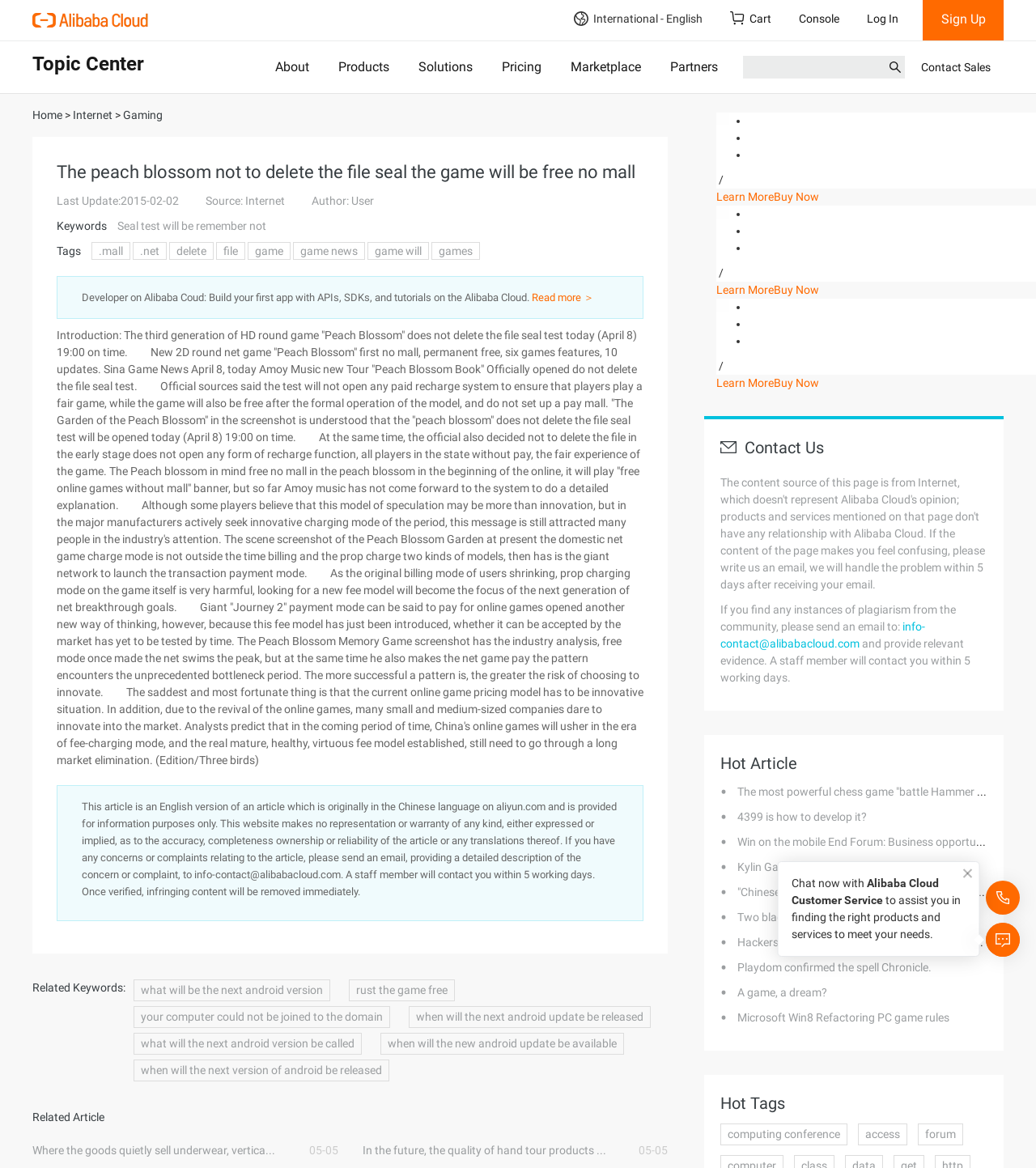Please predict the bounding box coordinates of the element's region where a click is necessary to complete the following instruction: "Click the 'Log In' link". The coordinates should be represented by four float numbers between 0 and 1, i.e., [left, top, right, bottom].

[0.824, 0.0, 0.891, 0.035]